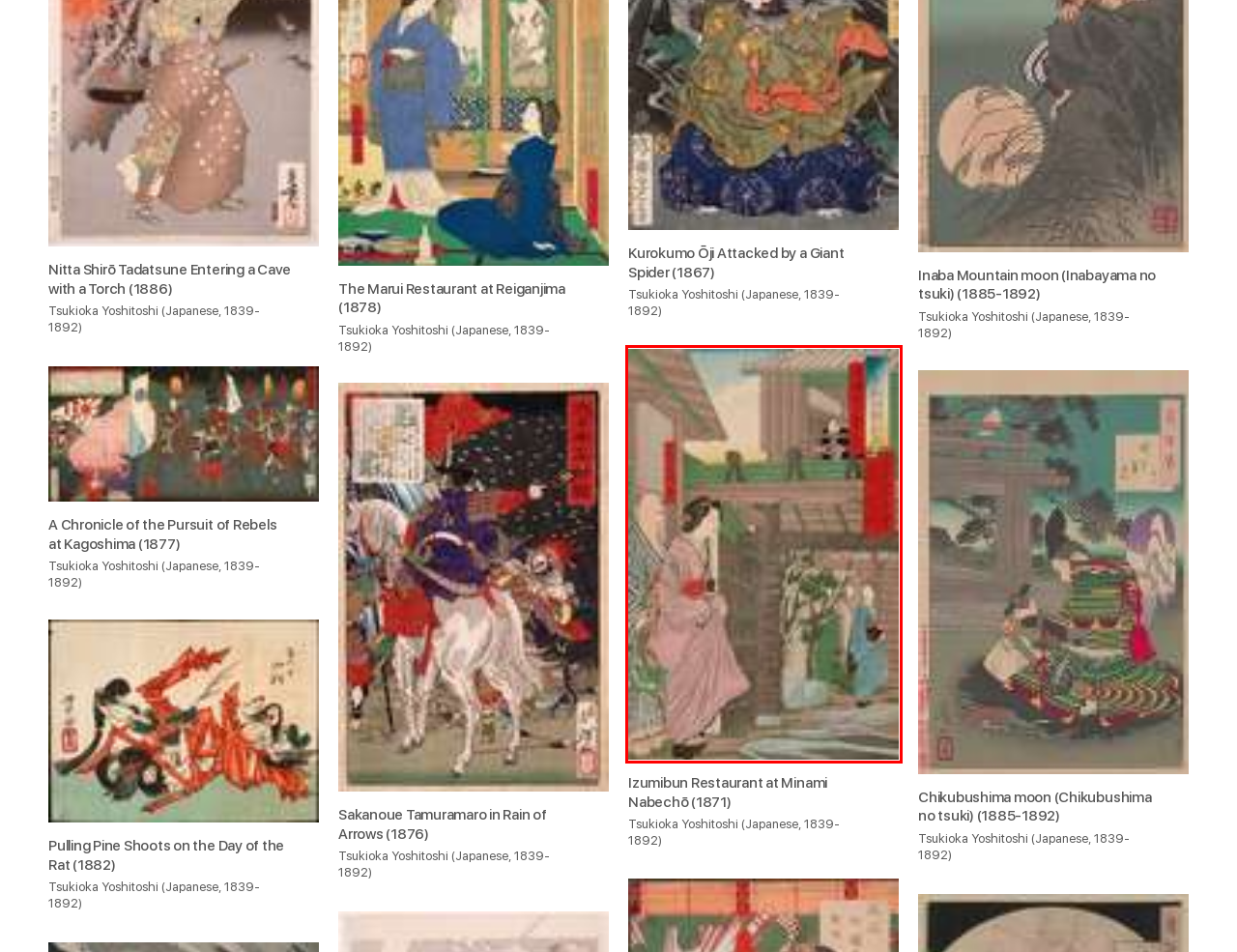Review the screenshot of a webpage containing a red bounding box around an element. Select the description that best matches the new webpage after clicking the highlighted element. The options are:
A. Chikubushima moon (Chikubushima no tsuki) by Tsukioka Yoshitoshi - Artvee
B. Asian Art - Artvee
C. Pulling Pine Shoots on the Day of the Rat by Tsukioka Yoshitoshi - Artvee
D. Terms of Service - Artvee
E. Izumibun Restaurant at Minami Nabechō by Tsukioka Yoshitoshi - Artvee
F. Mythology - Artvee
G. A Chronicle of the Pursuit of Rebels at Kagoshima by Tsukioka Yoshitoshi - Artvee
H. Sakanoue Tamuramaro in Rain of Arrows by Tsukioka Yoshitoshi - Artvee

E